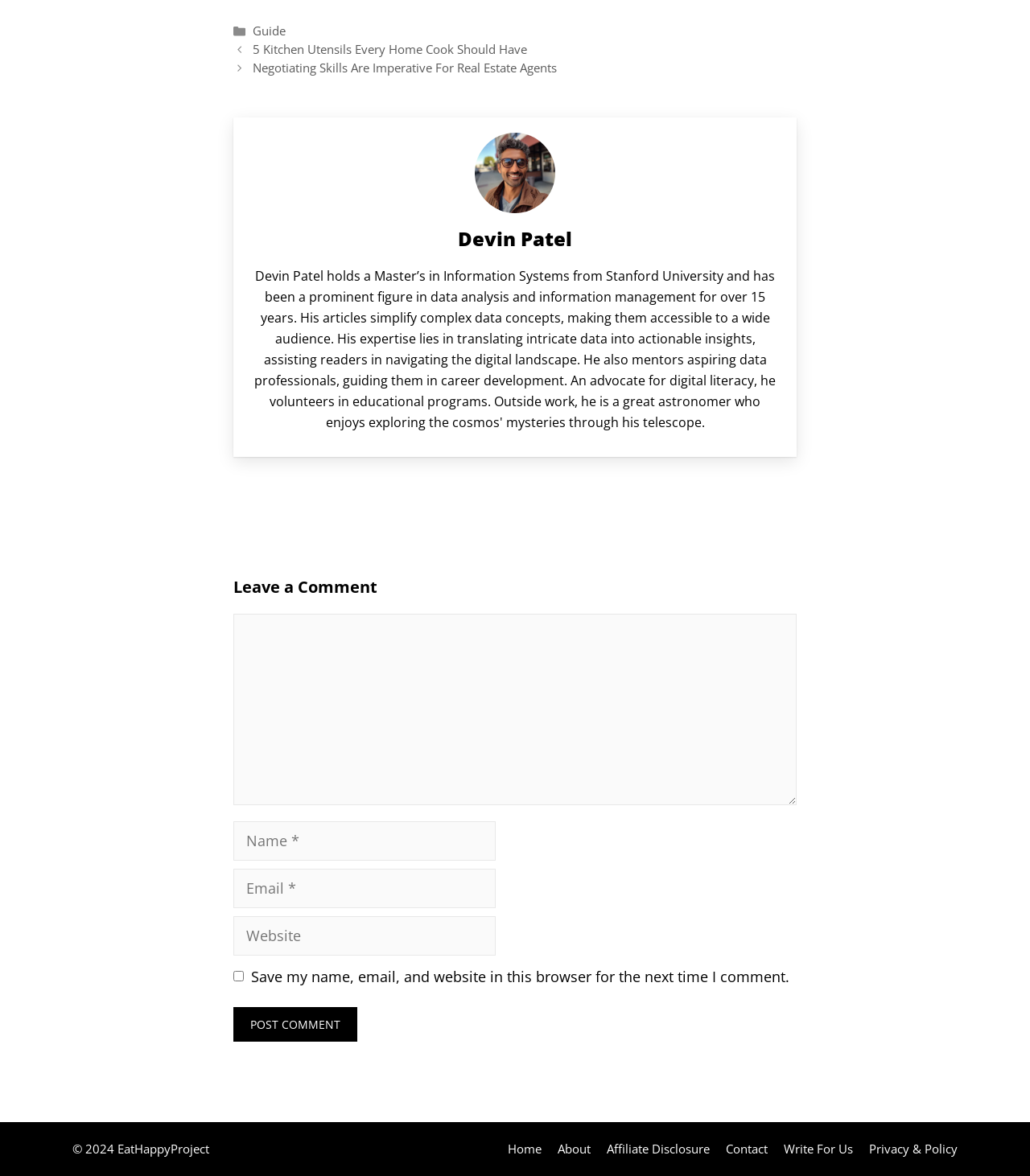Given the element description Affiliate Disclosure, predict the bounding box coordinates for the UI element in the webpage screenshot. The format should be (top-left x, top-left y, bottom-right x, bottom-right y), and the values should be between 0 and 1.

[0.589, 0.97, 0.689, 0.983]